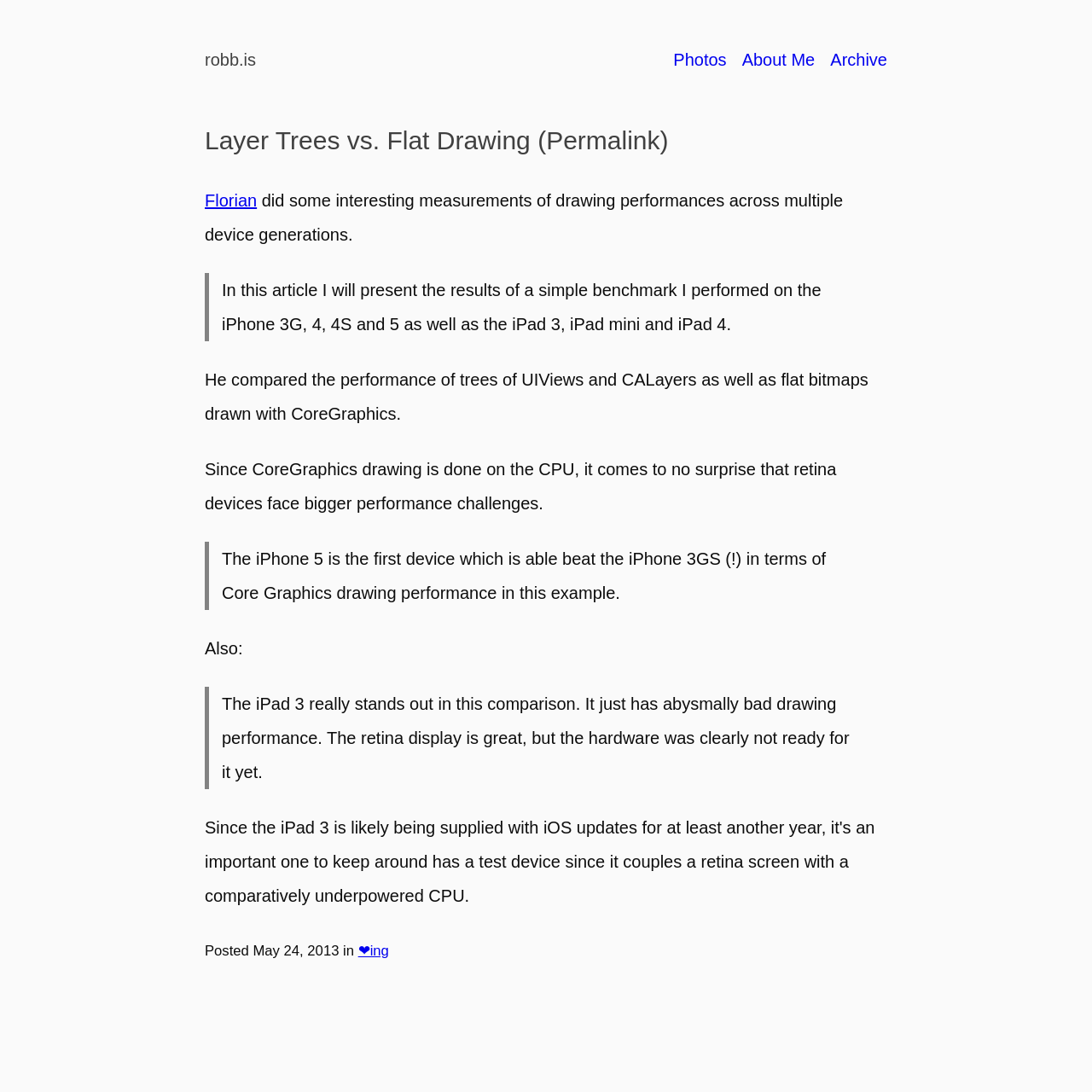What is the date of the article?
Please elaborate on the answer to the question with detailed information.

The date of the article can be found by looking at the time element at the bottom of the article, which displays the date 'May 24, 2013'.